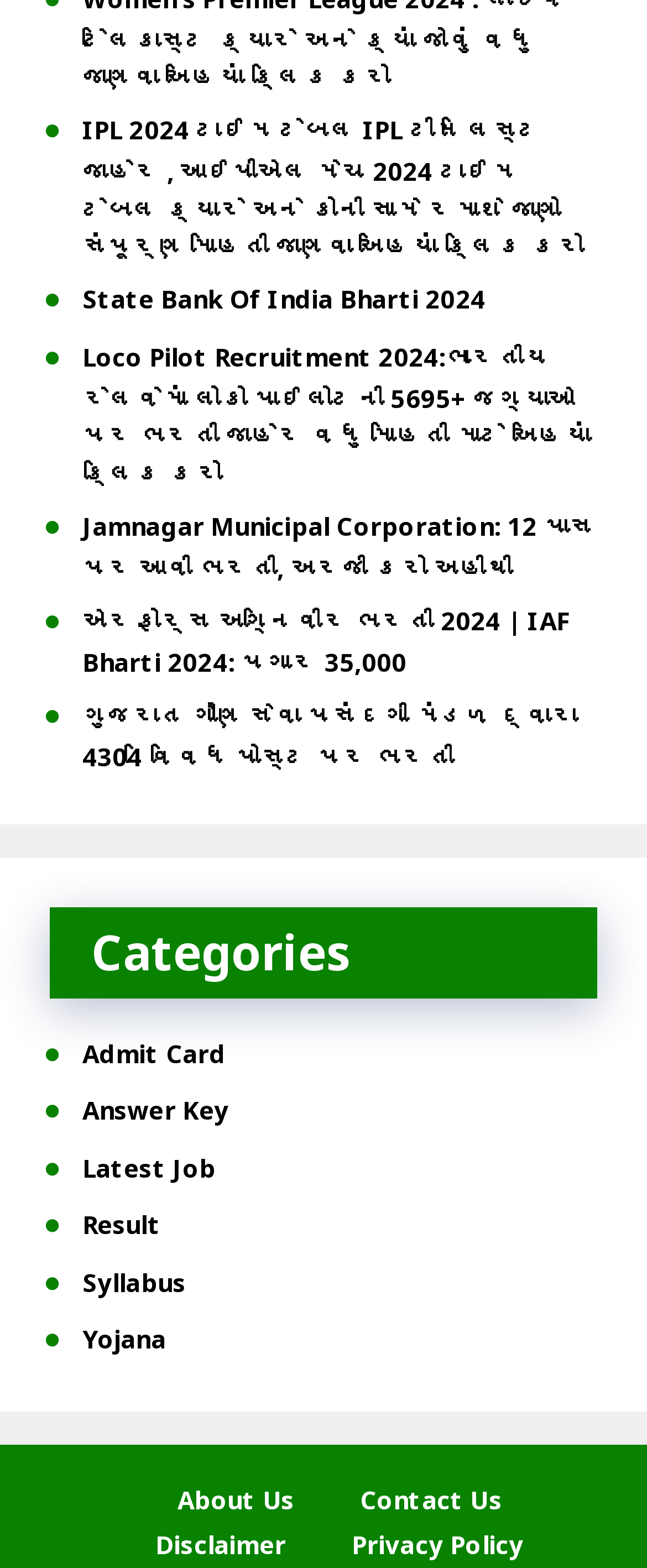How many categories are there?
Answer the question with as much detail as you can, using the image as a reference.

I counted the number of categories, which are Admit Card, Answer Key, Latest Job, Result, Syllabus, and Yojana. There are 6 categories in total.